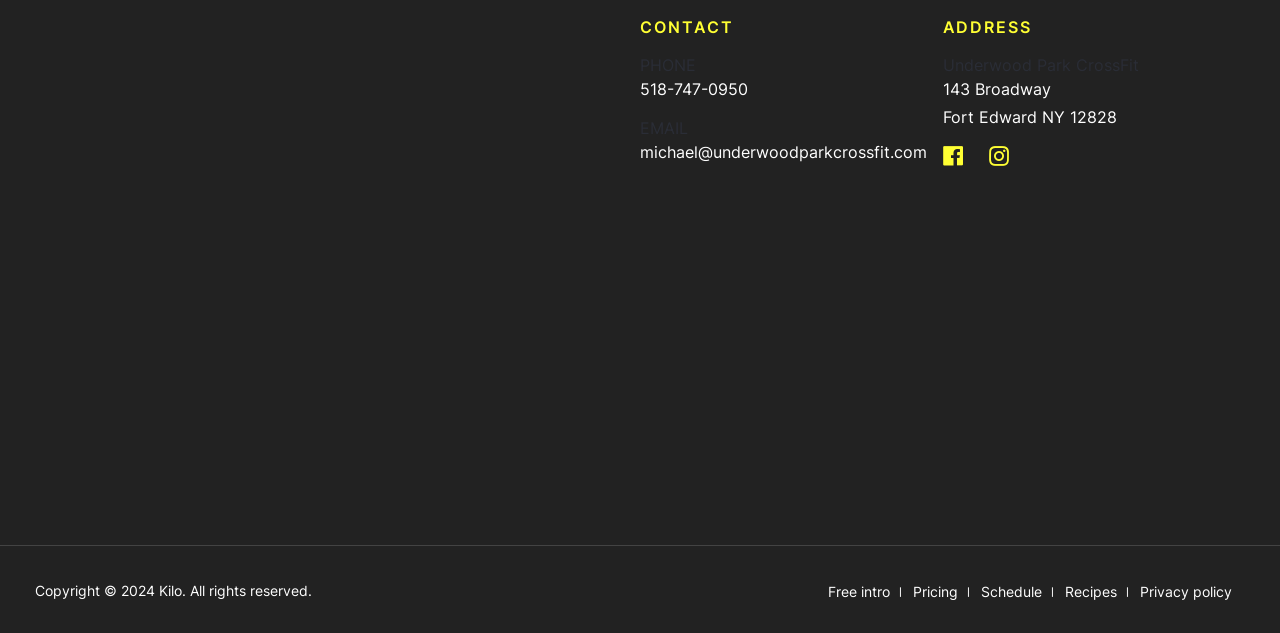Please identify the bounding box coordinates of the region to click in order to complete the task: "Click on PHONE number". The coordinates must be four float numbers between 0 and 1, specified as [left, top, right, bottom].

[0.5, 0.124, 0.584, 0.156]